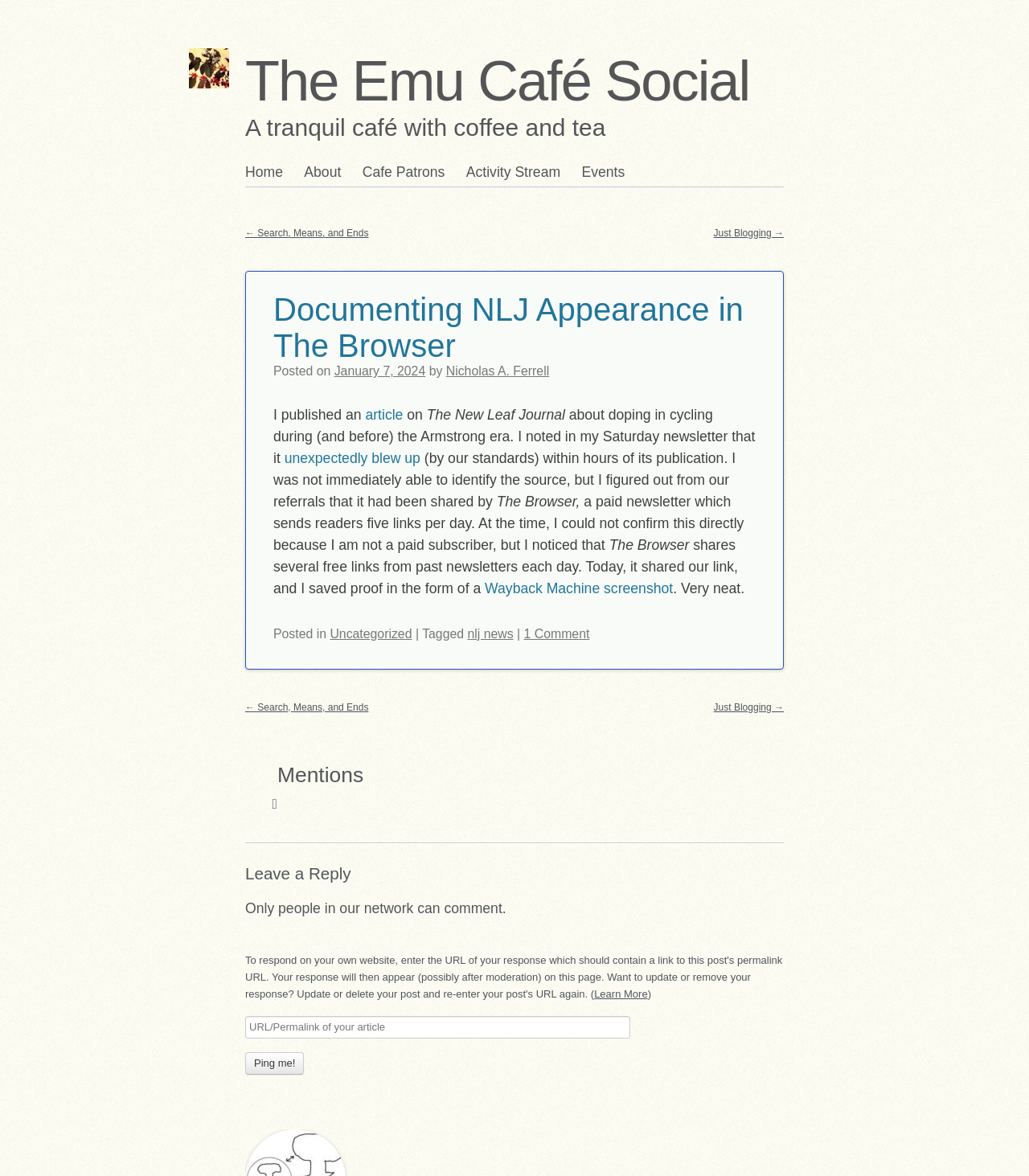Refer to the element description Main menu and identify the corresponding bounding box in the screenshot. Format the coordinates as (top-left x, top-left y, bottom-right x, bottom-right y) with values in the range of 0 to 1.

[0.238, 0.152, 0.389, 0.193]